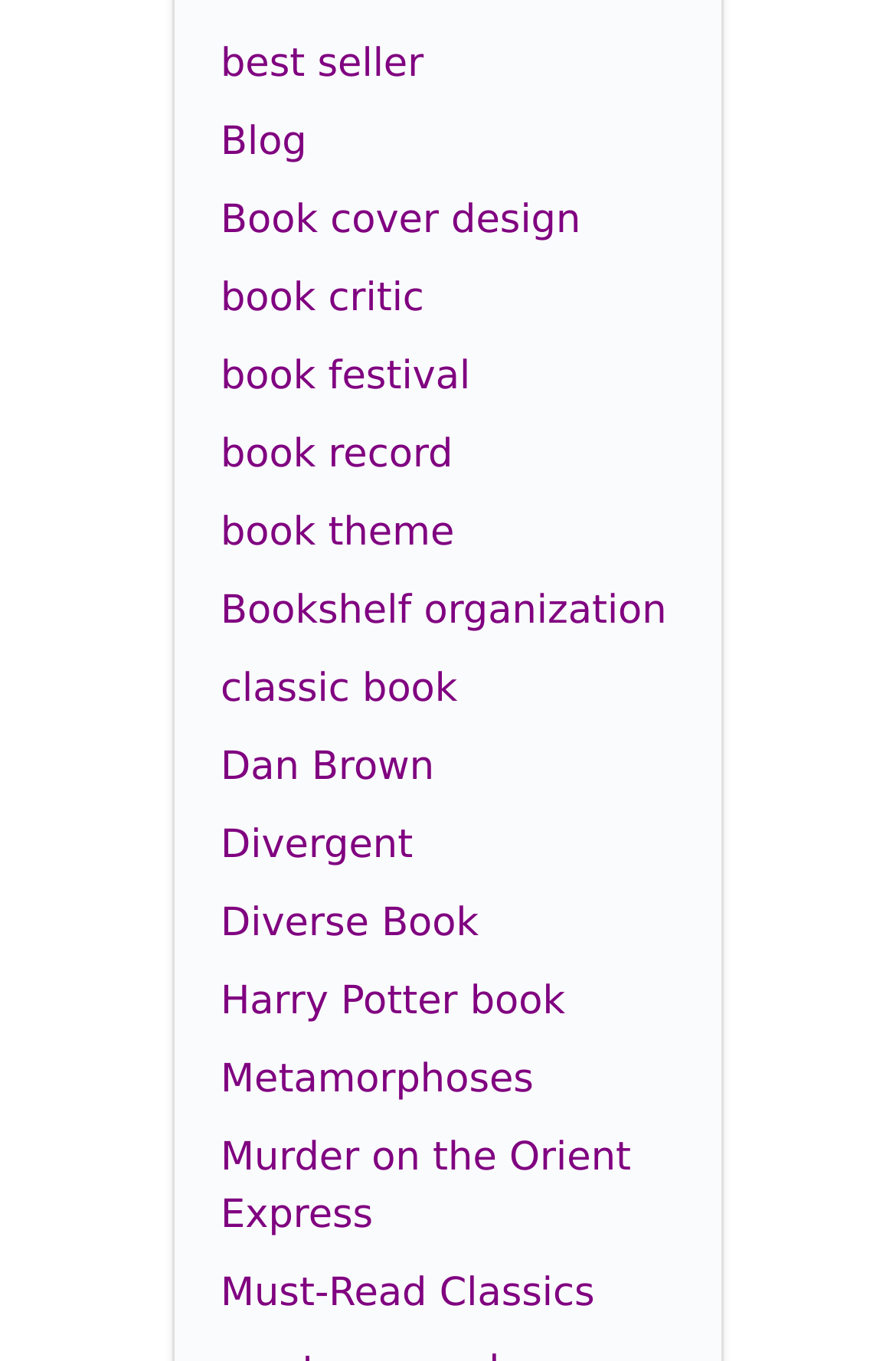Please find the bounding box coordinates of the element's region to be clicked to carry out this instruction: "Read about 'Murder on the Orient Express'".

[0.246, 0.834, 0.704, 0.91]